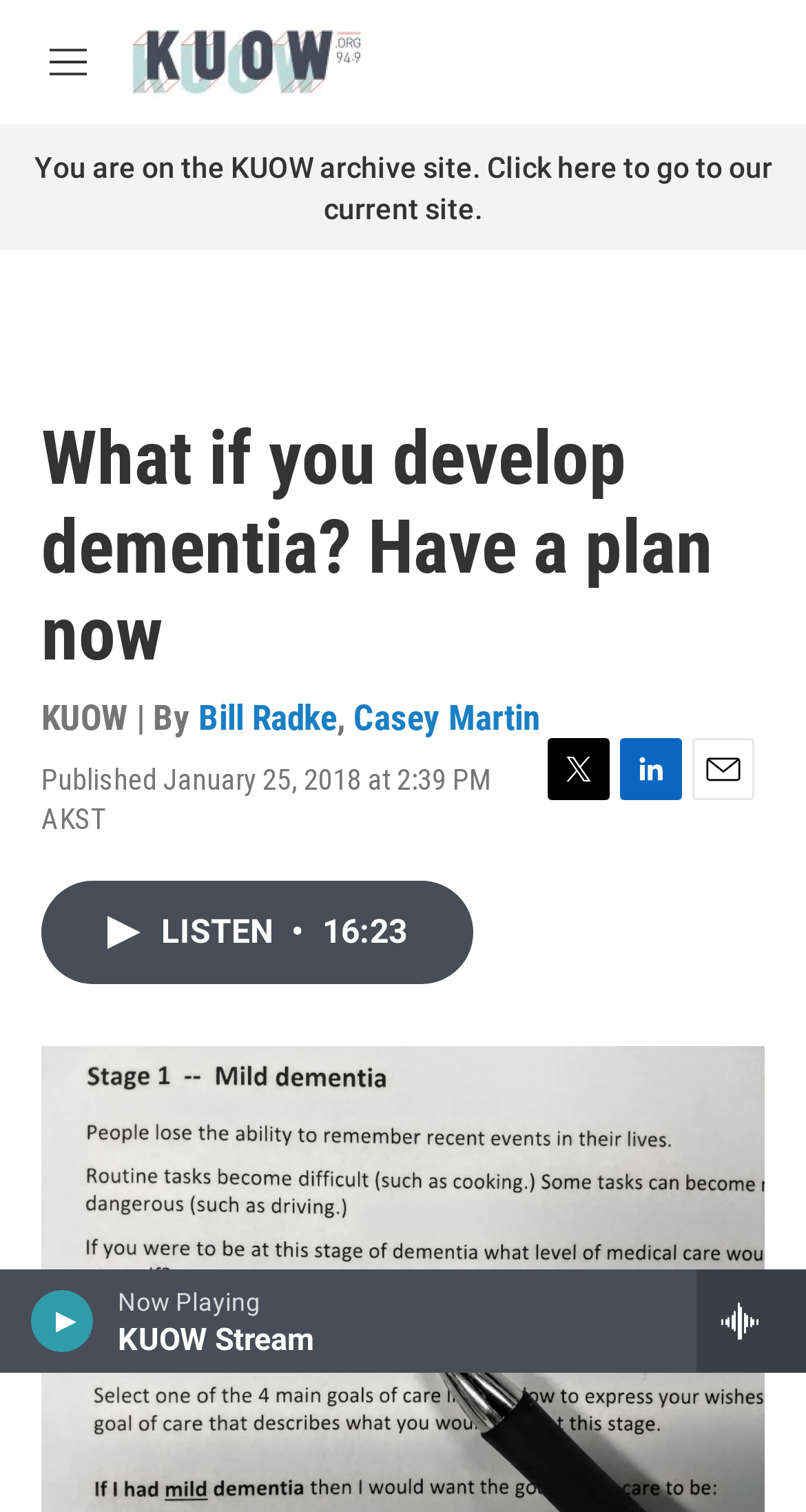Identify the bounding box coordinates for the region of the element that should be clicked to carry out the instruction: "Visit the Twitter page". The bounding box coordinates should be four float numbers between 0 and 1, i.e., [left, top, right, bottom].

[0.679, 0.488, 0.756, 0.529]